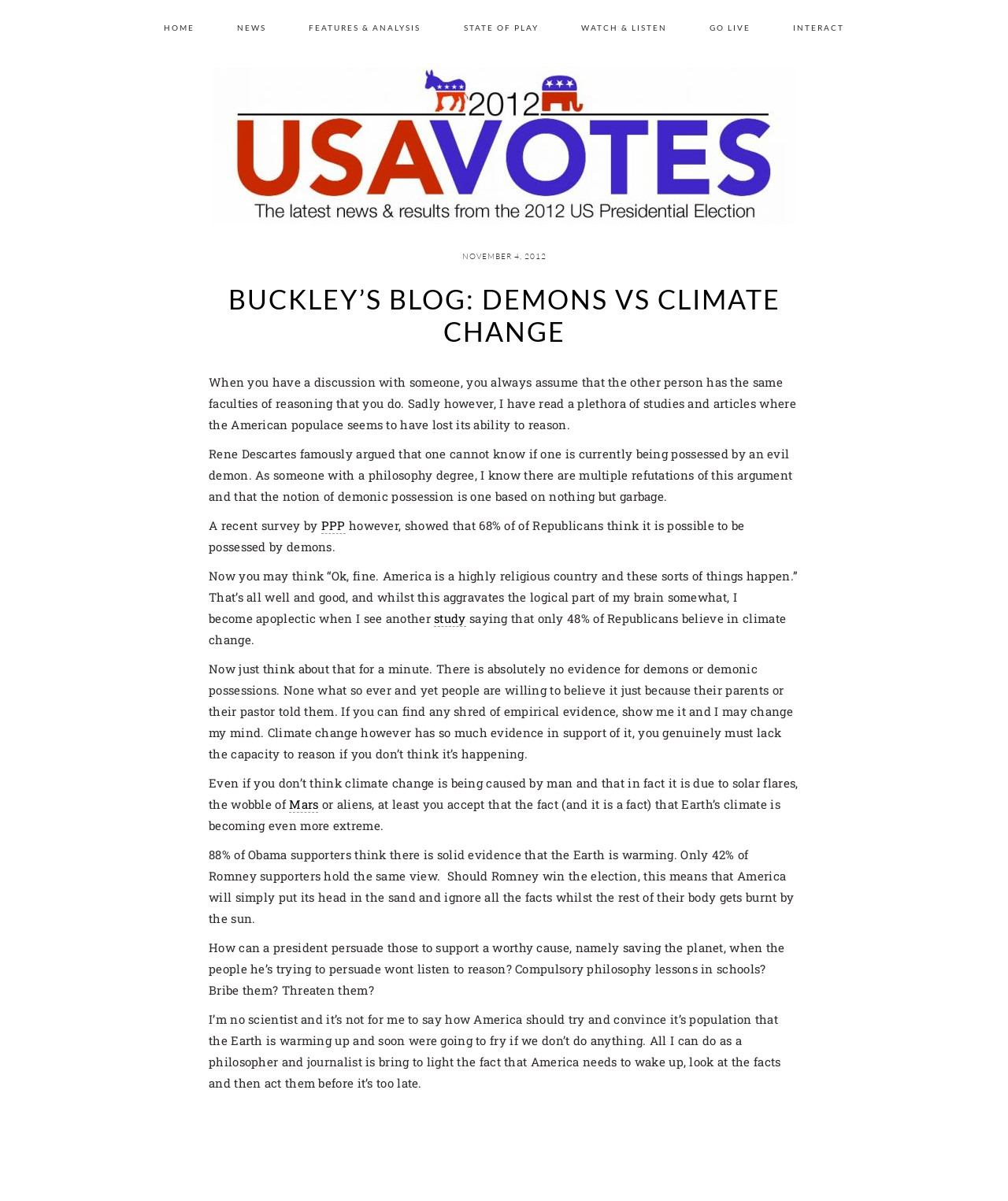Identify the bounding box coordinates for the element you need to click to achieve the following task: "Click study". Provide the bounding box coordinates as four float numbers between 0 and 1, in the form [left, top, right, bottom].

[0.431, 0.508, 0.462, 0.522]